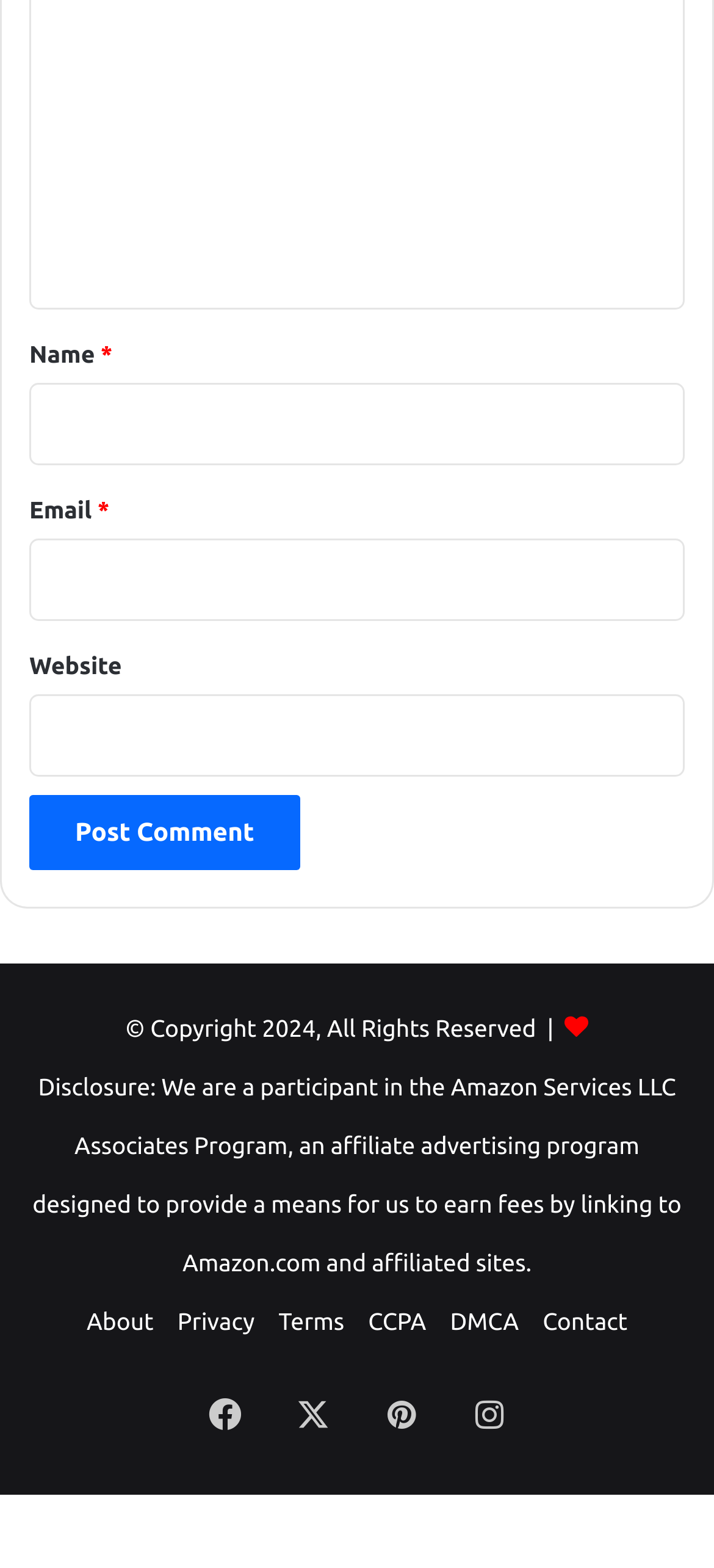Determine the bounding box of the UI component based on this description: "parent_node: Email * aria-describedby="email-notes" name="email"". The bounding box coordinates should be four float values between 0 and 1, i.e., [left, top, right, bottom].

[0.041, 0.343, 0.959, 0.396]